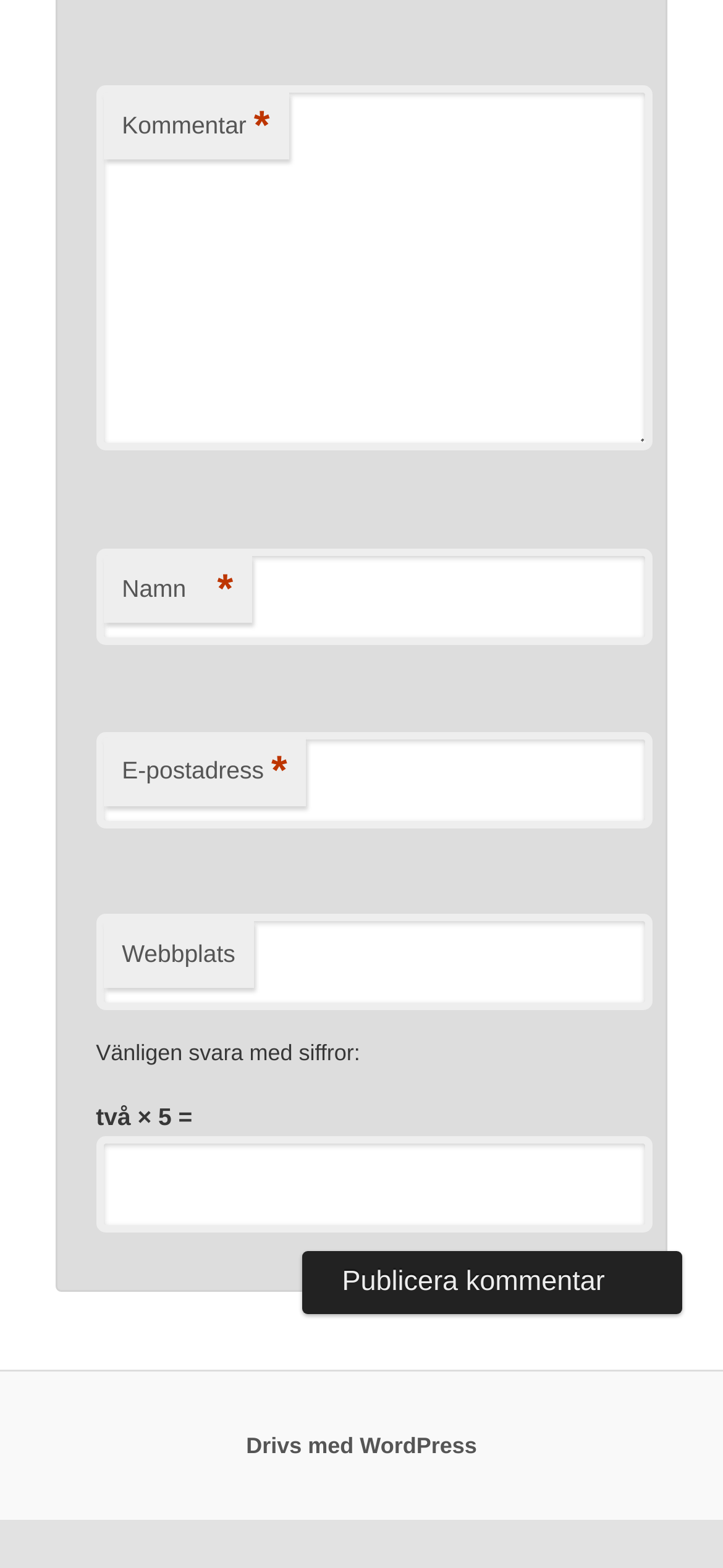What is the link at the bottom of the page?
Look at the screenshot and give a one-word or phrase answer.

Drivs med WordPress